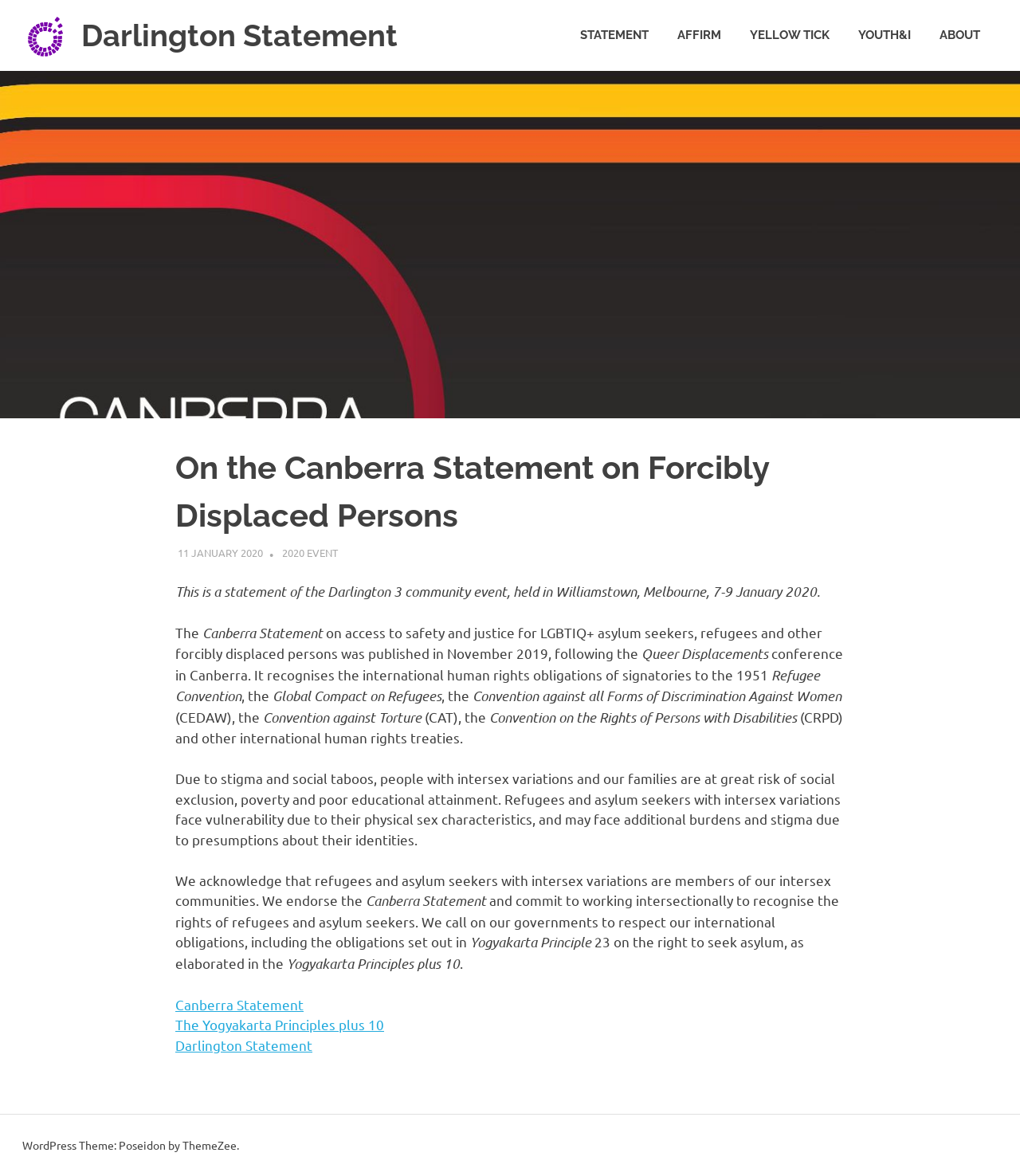What is the name of the community event mentioned in the webpage?
Could you answer the question in a detailed manner, providing as much information as possible?

The webpage mentions a community event called Darlington 3, which was held in Williamstown, Melbourne, from 7-9 January 2020. This event is mentioned in the context of the Canberra Statement on forcibly displaced persons.